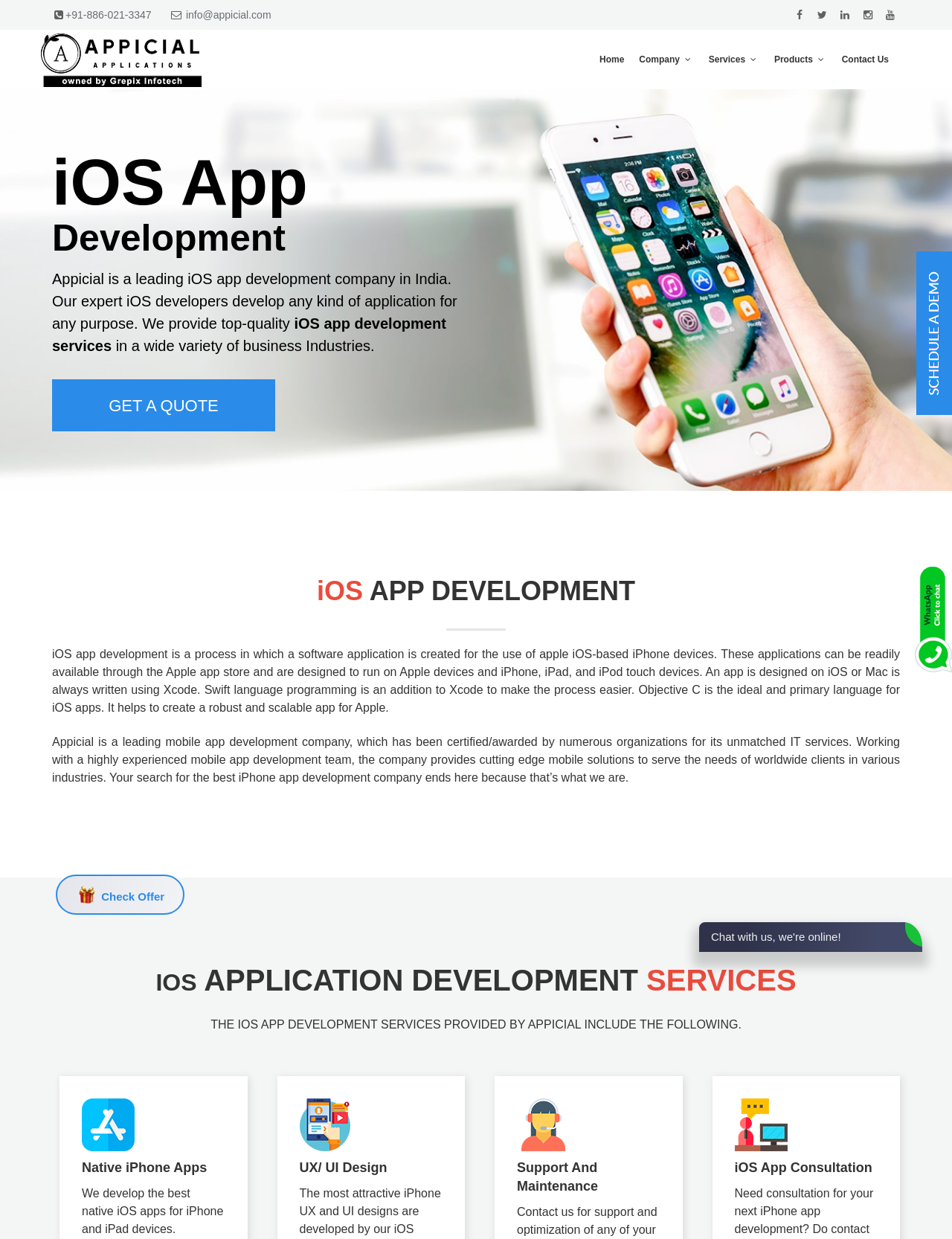Please identify the coordinates of the bounding box that should be clicked to fulfill this instruction: "Call the company".

[0.069, 0.007, 0.159, 0.017]